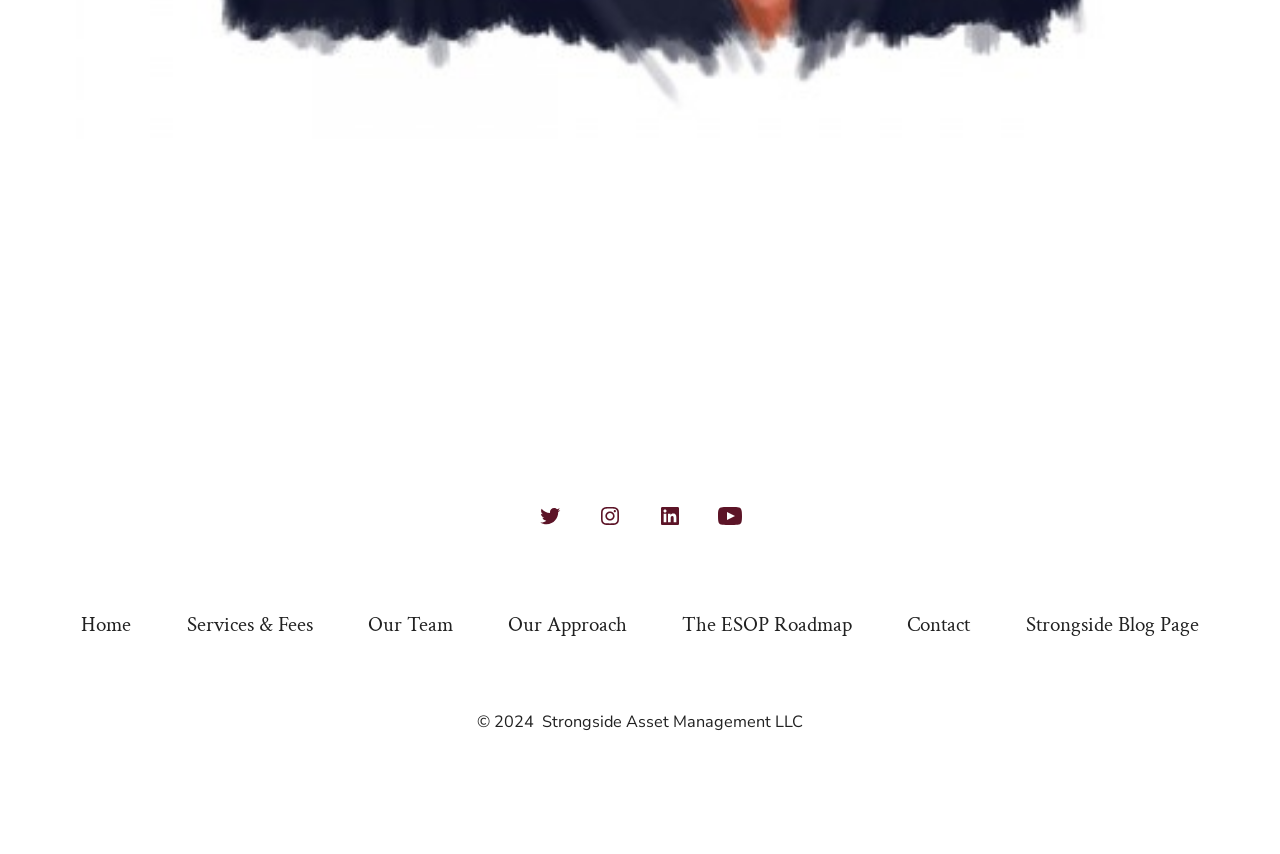Identify the bounding box coordinates of the region that should be clicked to execute the following instruction: "Click on About link".

None